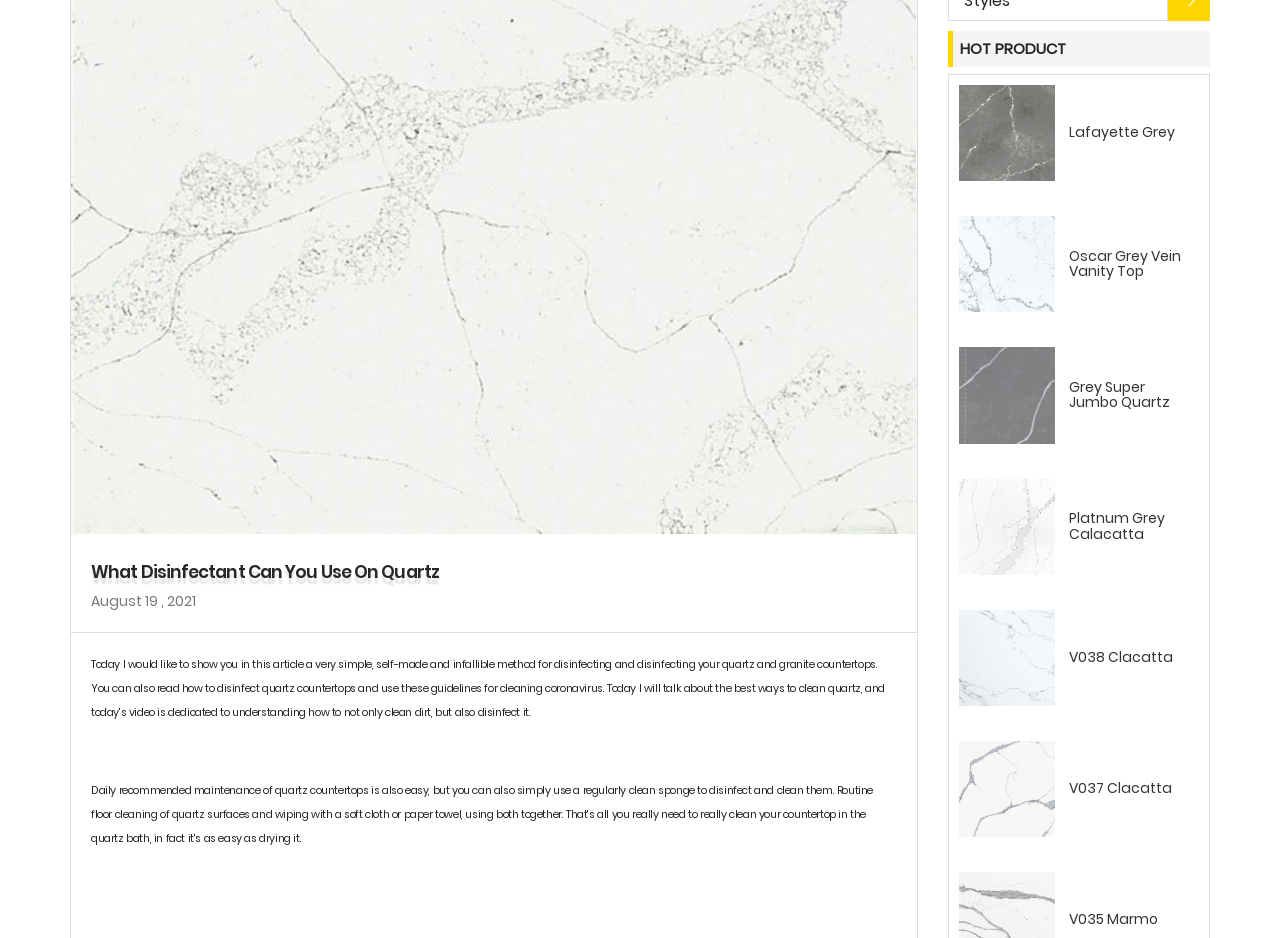Predict the bounding box for the UI component with the following description: "Platnum Grey Calacatta".

[0.741, 0.499, 0.945, 0.623]